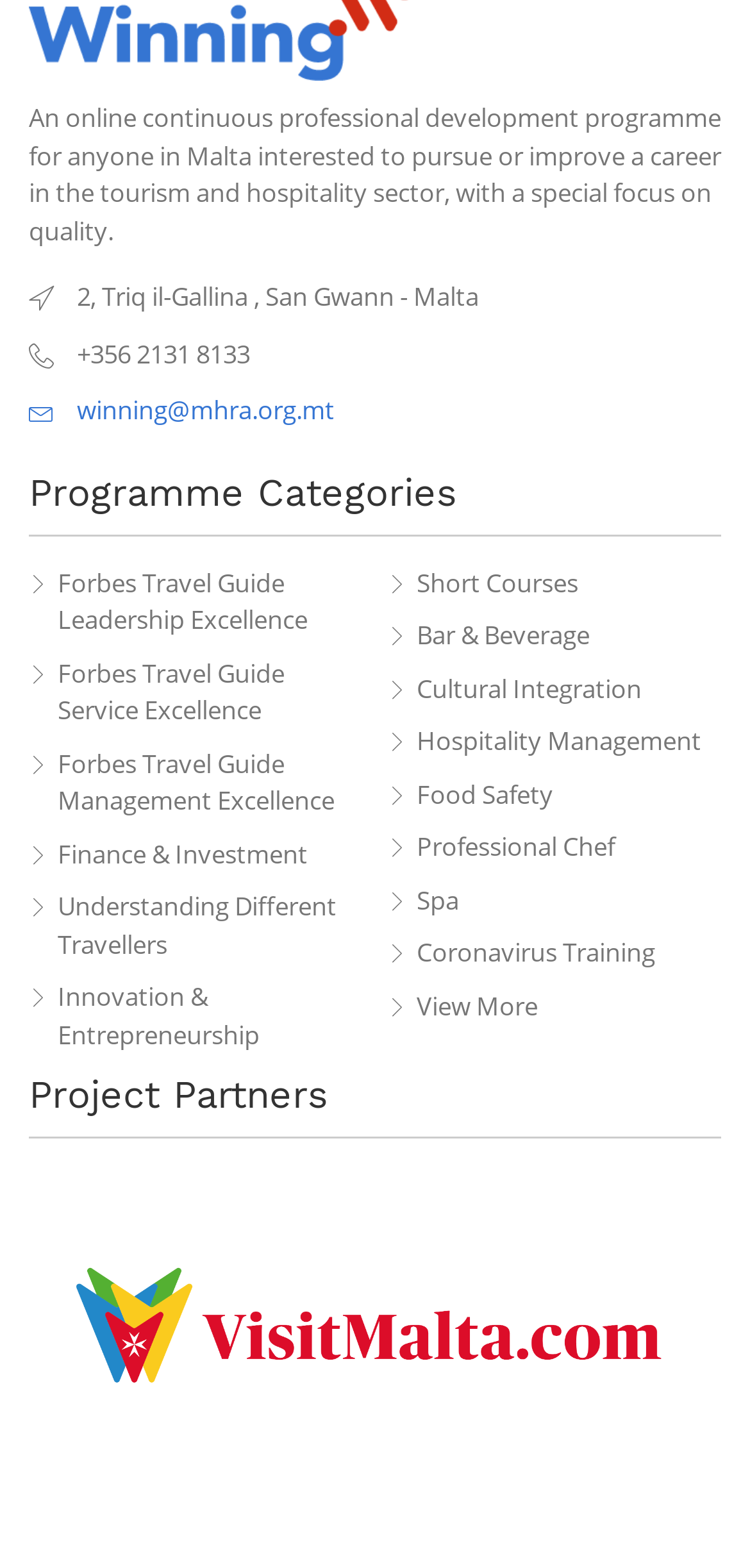Respond to the question below with a concise word or phrase:
What is the address of the programme?

2, Triq il-Gallina, San Gwann, Malta